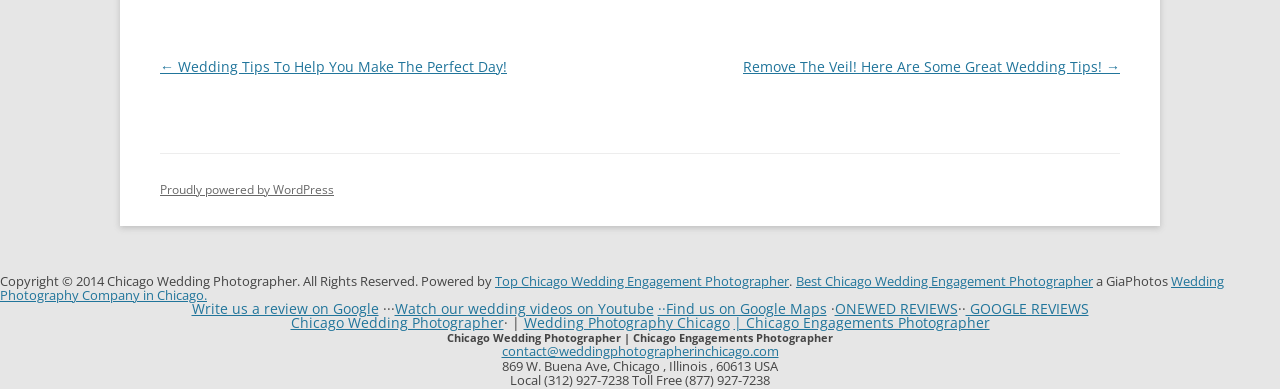Determine the bounding box of the UI element mentioned here: "GeneratePress". The coordinates must be in the format [left, top, right, bottom] with values ranging from 0 to 1.

None